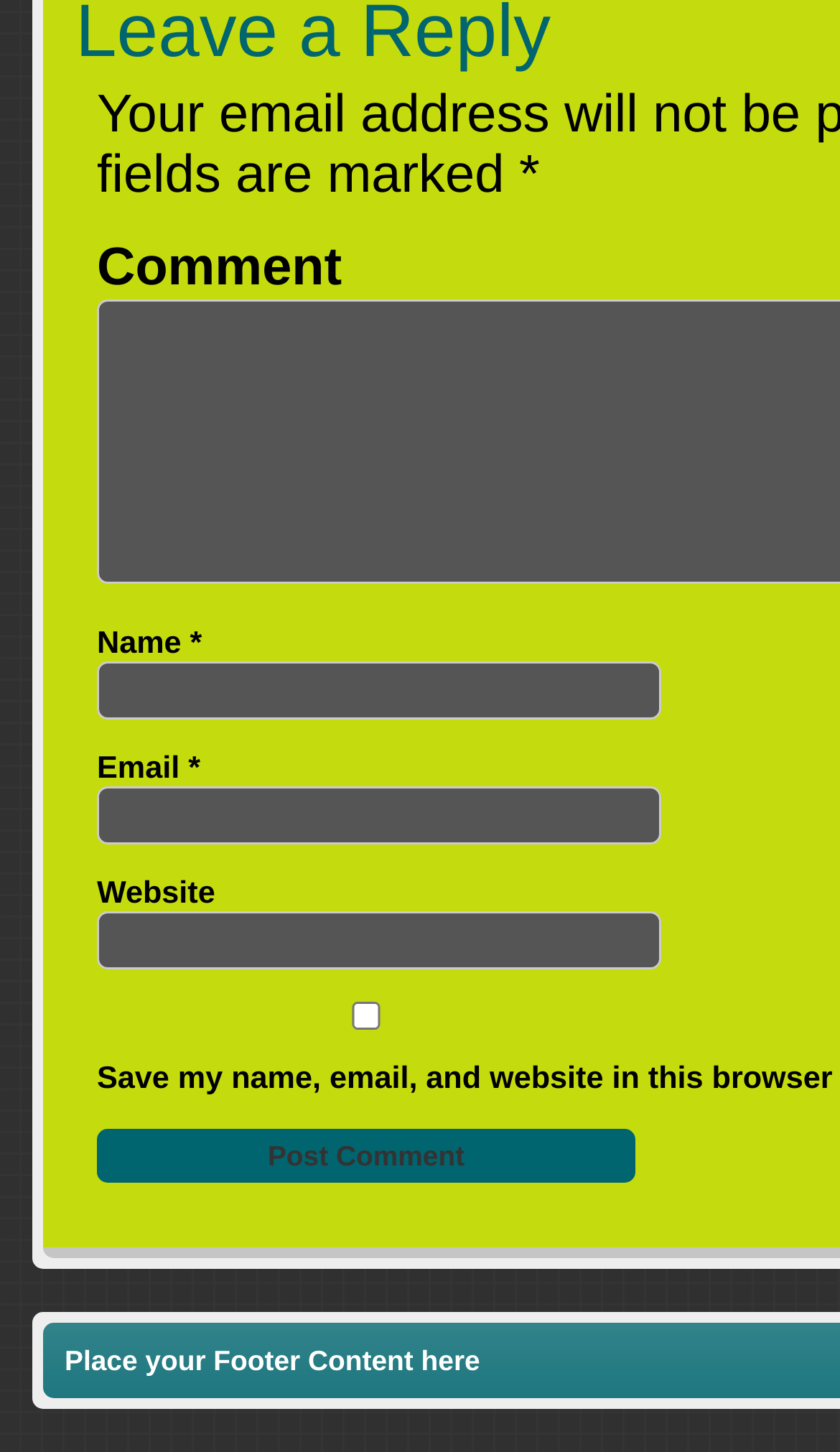What is the first field to fill in the comment form?
Relying on the image, give a concise answer in one word or a brief phrase.

Name